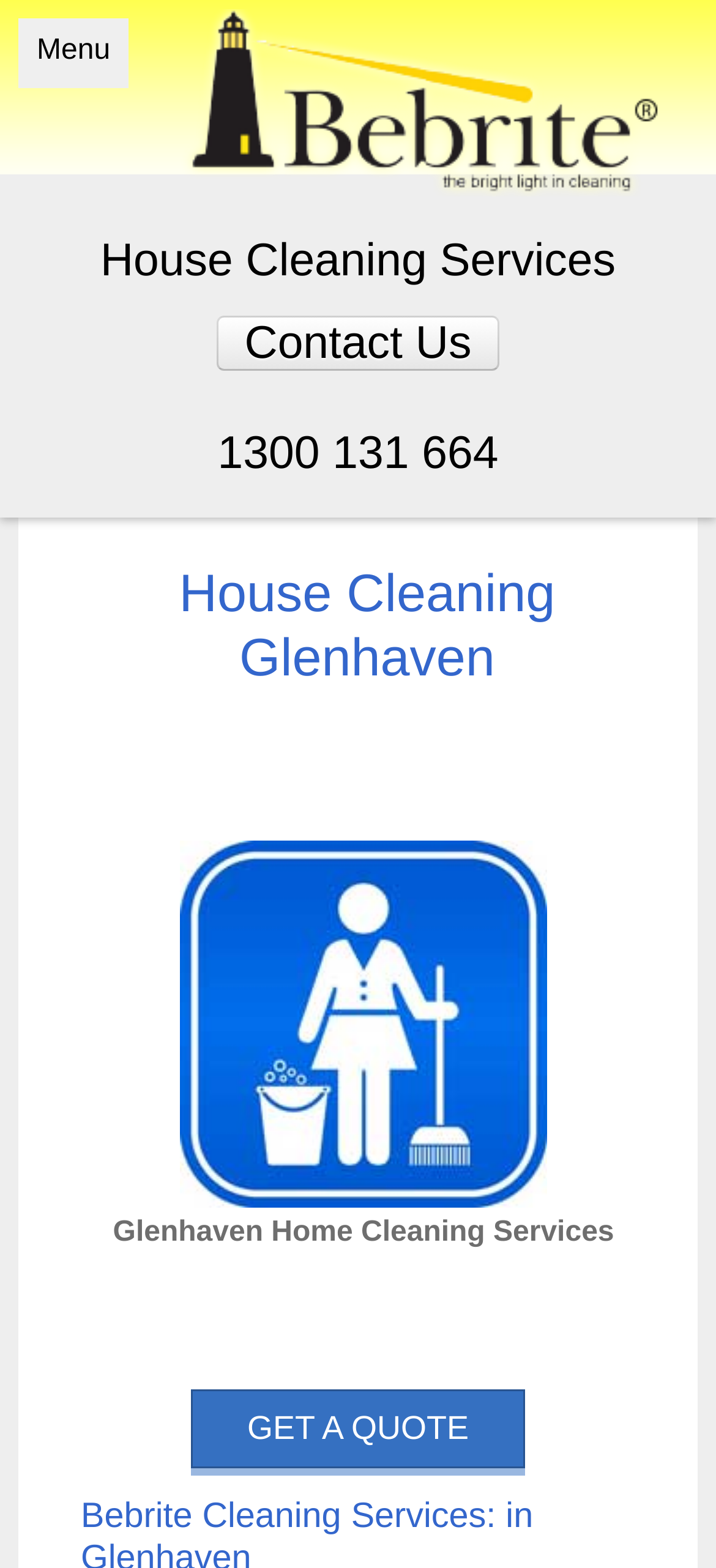What is the phone number to contact?
Utilize the information in the image to give a detailed answer to the question.

I found the phone number by looking at the heading 'House Cleaning Services Contact Us 1300 131 664' and extracting the phone number from it.